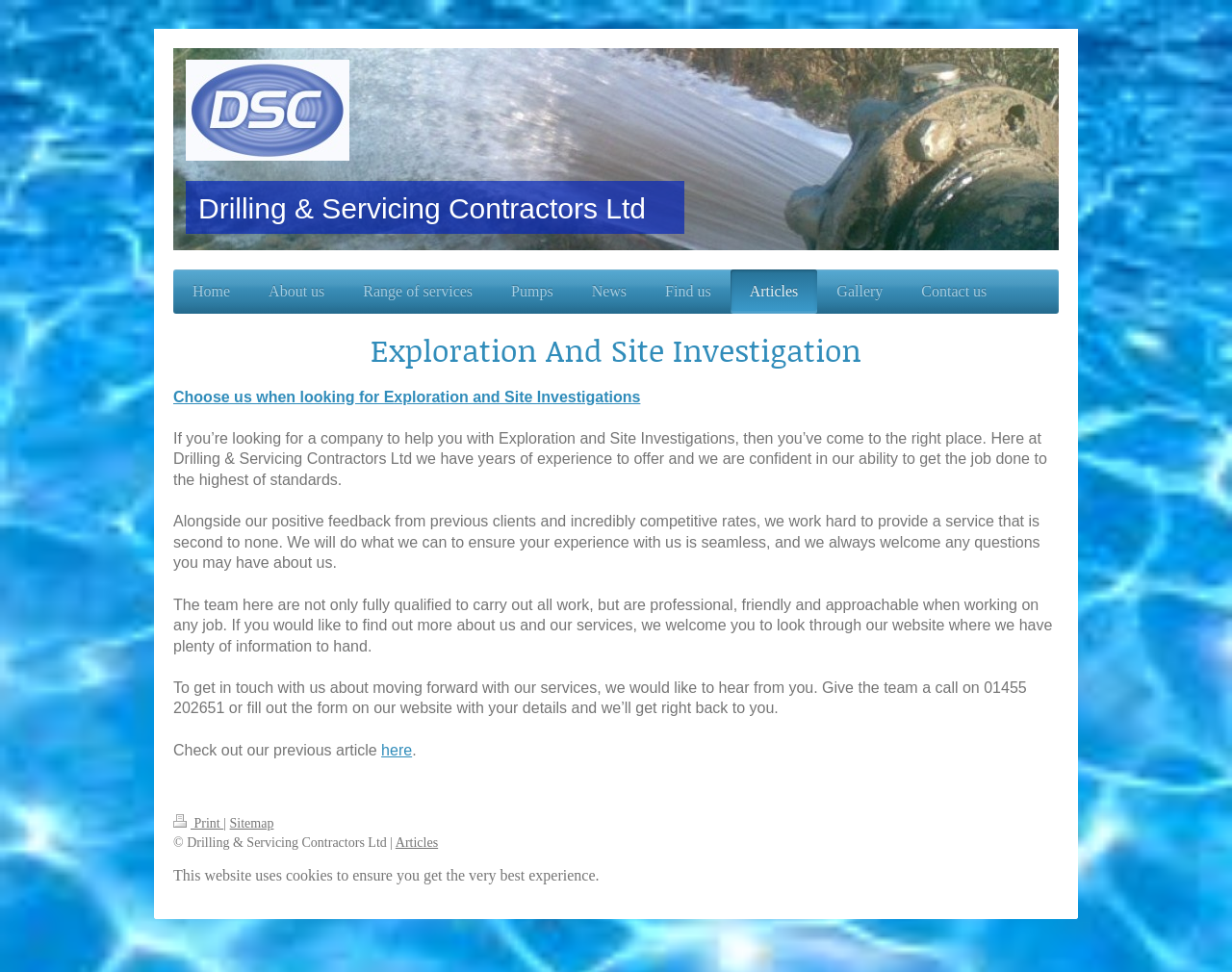Can you identify the bounding box coordinates of the clickable region needed to carry out this instruction: 'Learn more about Exploration and Site Investigations'? The coordinates should be four float numbers within the range of 0 to 1, stated as [left, top, right, bottom].

[0.141, 0.4, 0.52, 0.416]